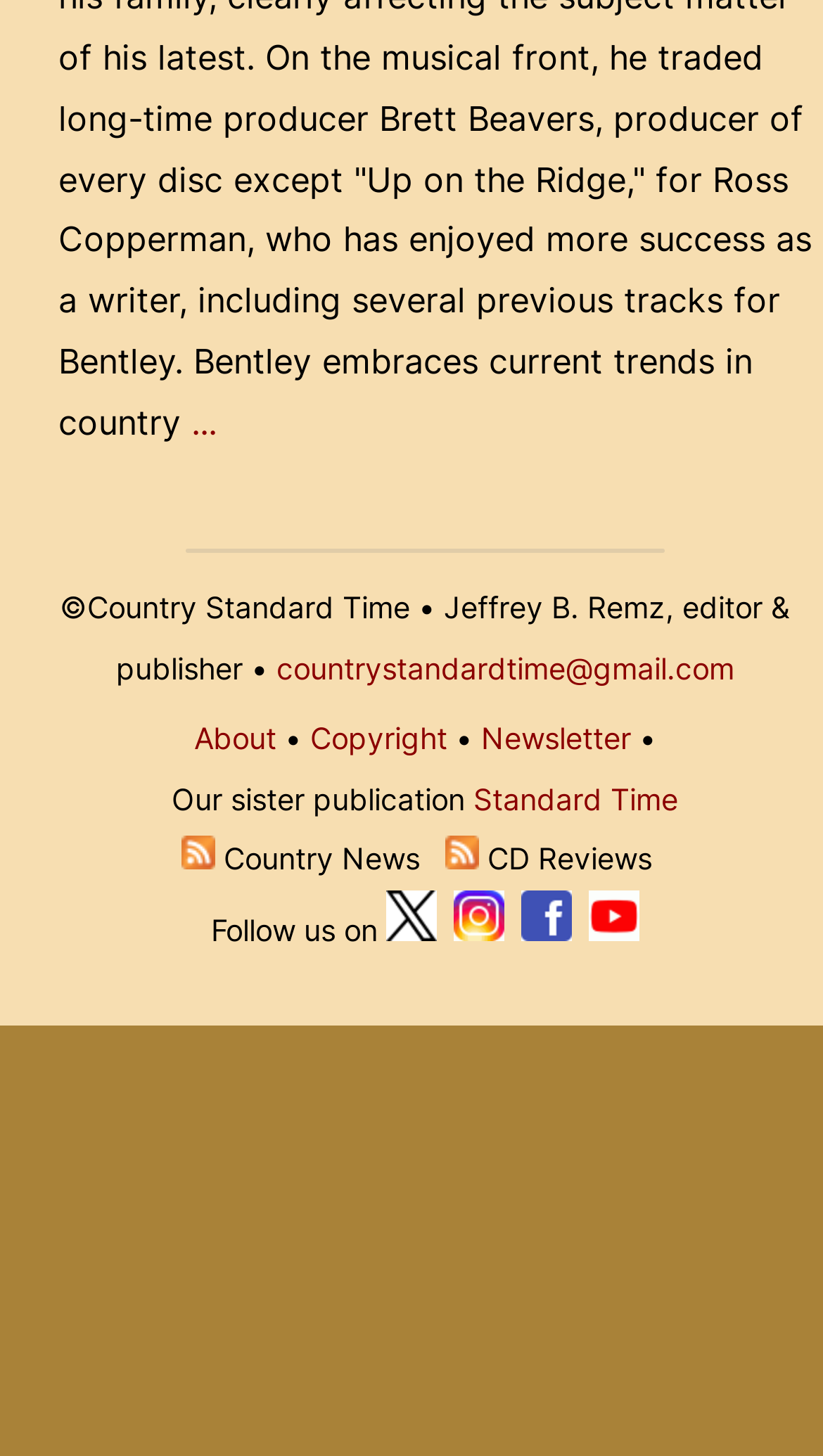What is the email address to contact the editor?
Provide a detailed and well-explained answer to the question.

I found the email address by looking at the links on the webpage and finding the one that is an email address, which is 'countrystandardtime@gmail.com'.